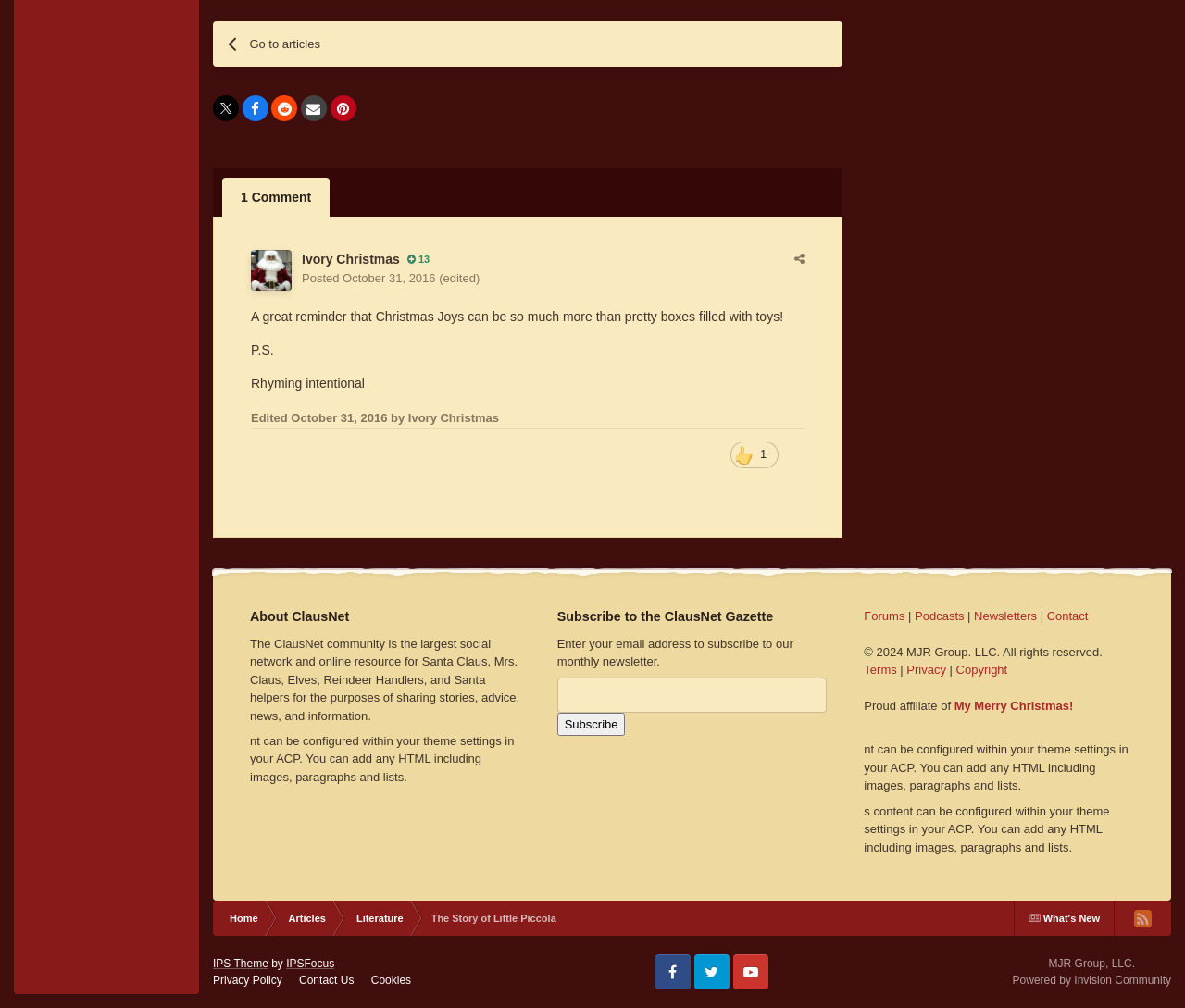Highlight the bounding box coordinates of the element that should be clicked to carry out the following instruction: "Go to articles". The coordinates must be given as four float numbers ranging from 0 to 1, i.e., [left, top, right, bottom].

[0.192, 0.021, 0.439, 0.066]